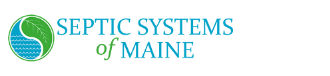Elaborate on the details you observe in the image.

The image features the logo of "Septic Systems of Maine," a company specializing in wastewater solutions. The logo is presented in a modern and clean design, featuring a blue and green color scheme that reflects the themes of water and nature. The circular emblem includes a stylized water symbol, emphasizing the company's focus on septic systems and environmentally friendly practices. The text “SEPTIC SYSTEMS” is prominently displayed in bold blue font, while “of MAINE” is written in a lighter green, adding a touch of local identity. This logo effectively represents the brand's commitment to quality and sustainability in wastewater management solutions.